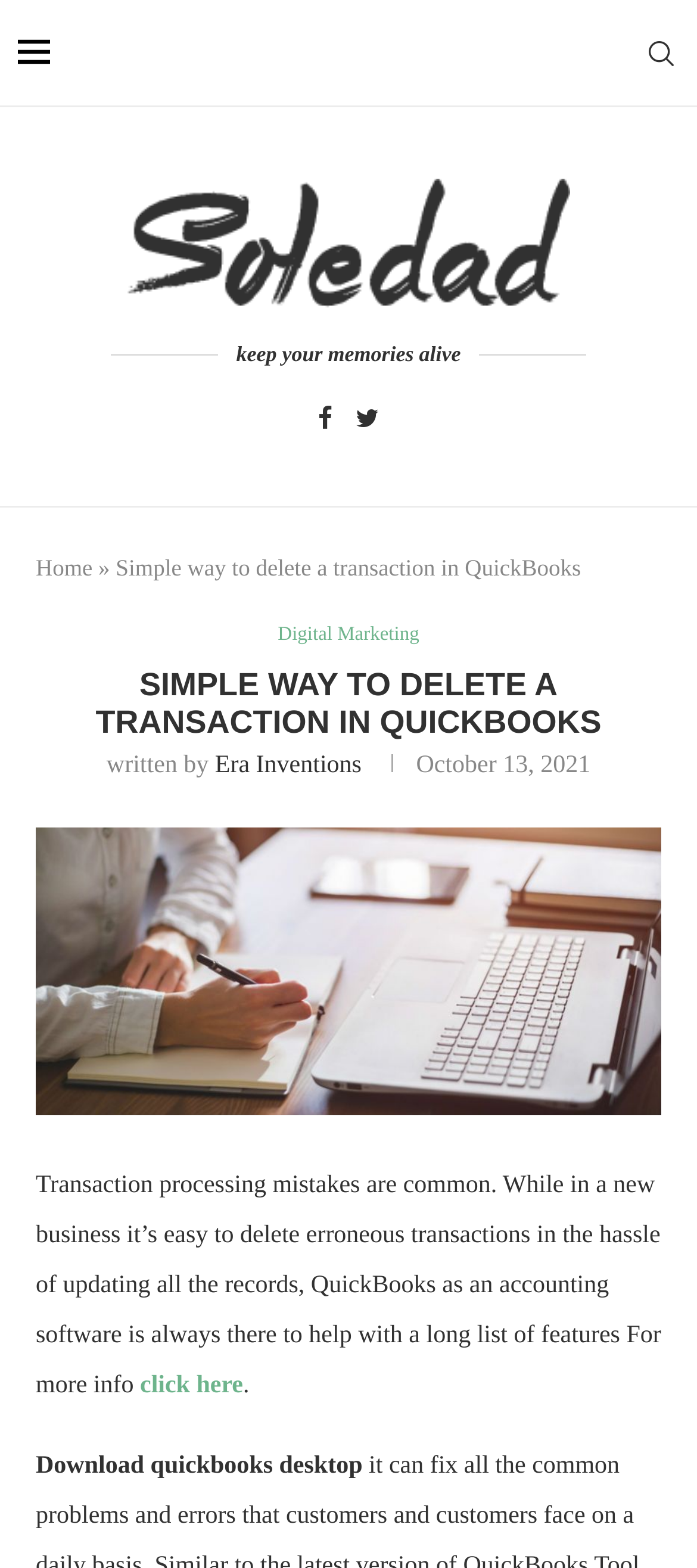Please find the main title text of this webpage.

SIMPLE WAY TO DELETE A TRANSACTION IN QUICKBOOKS